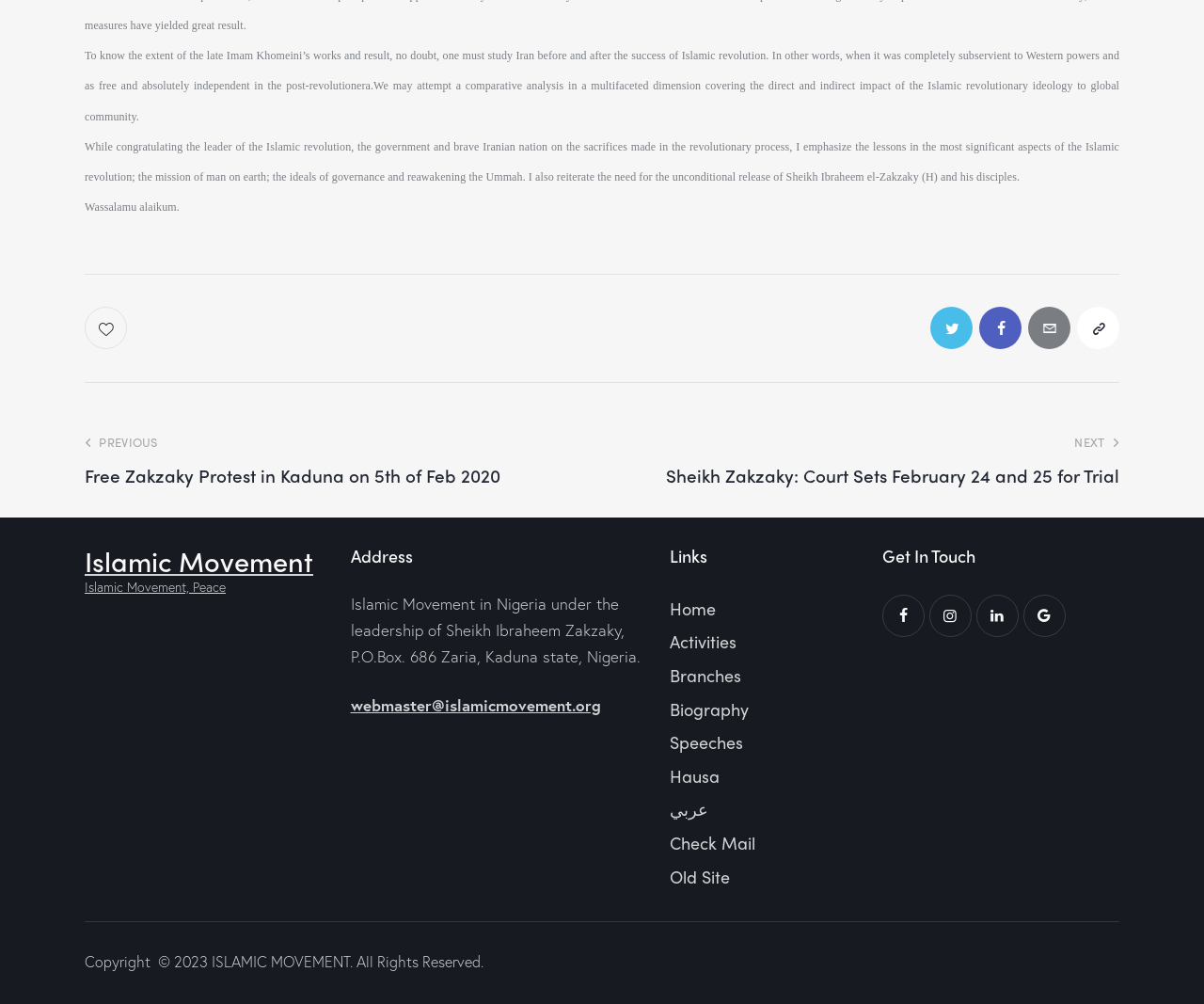Specify the bounding box coordinates of the region I need to click to perform the following instruction: "Send an email to the webmaster". The coordinates must be four float numbers in the range of 0 to 1, i.e., [left, top, right, bottom].

[0.291, 0.691, 0.499, 0.713]